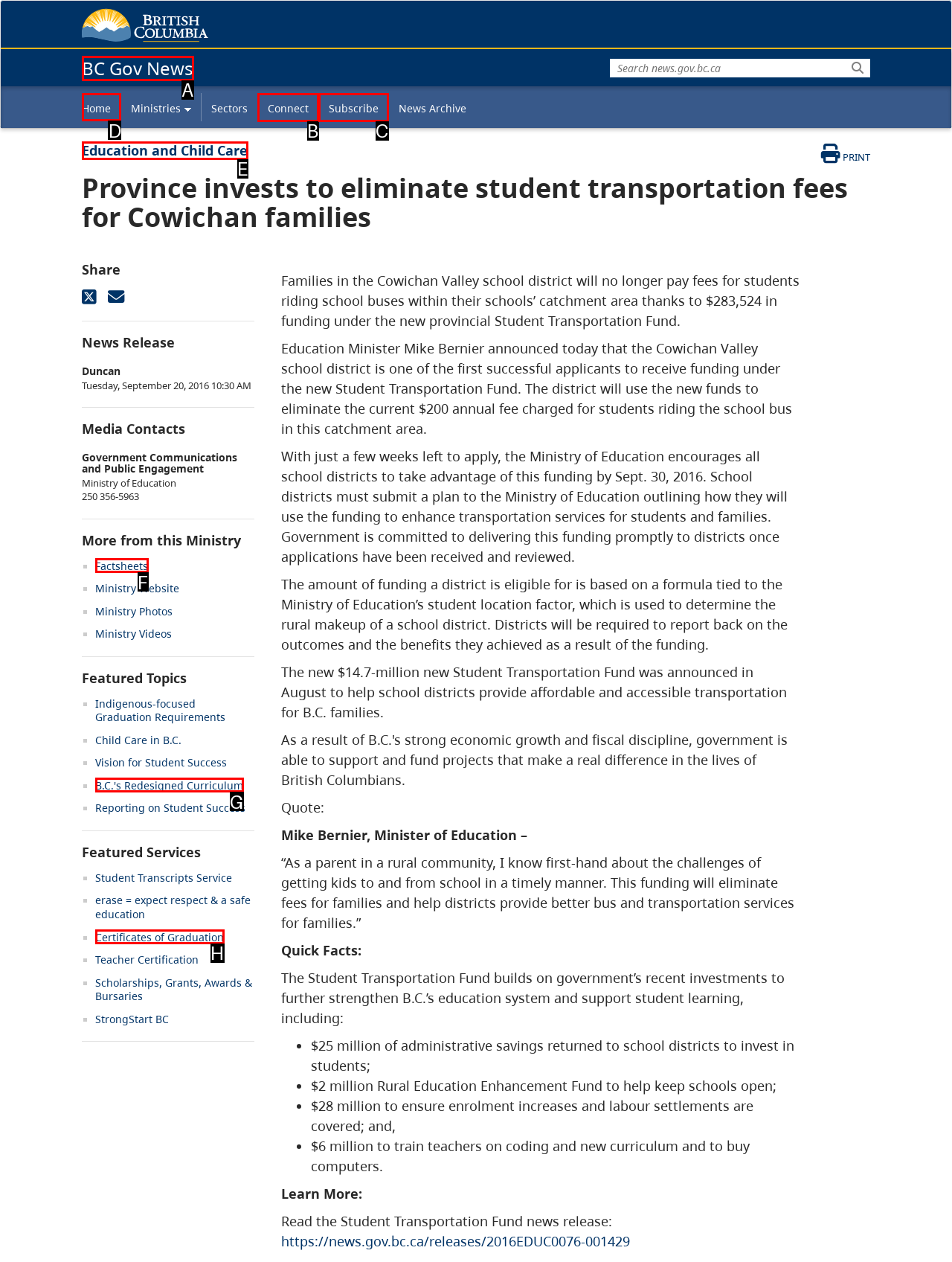To complete the instruction: Go to Home page, which HTML element should be clicked?
Respond with the option's letter from the provided choices.

D